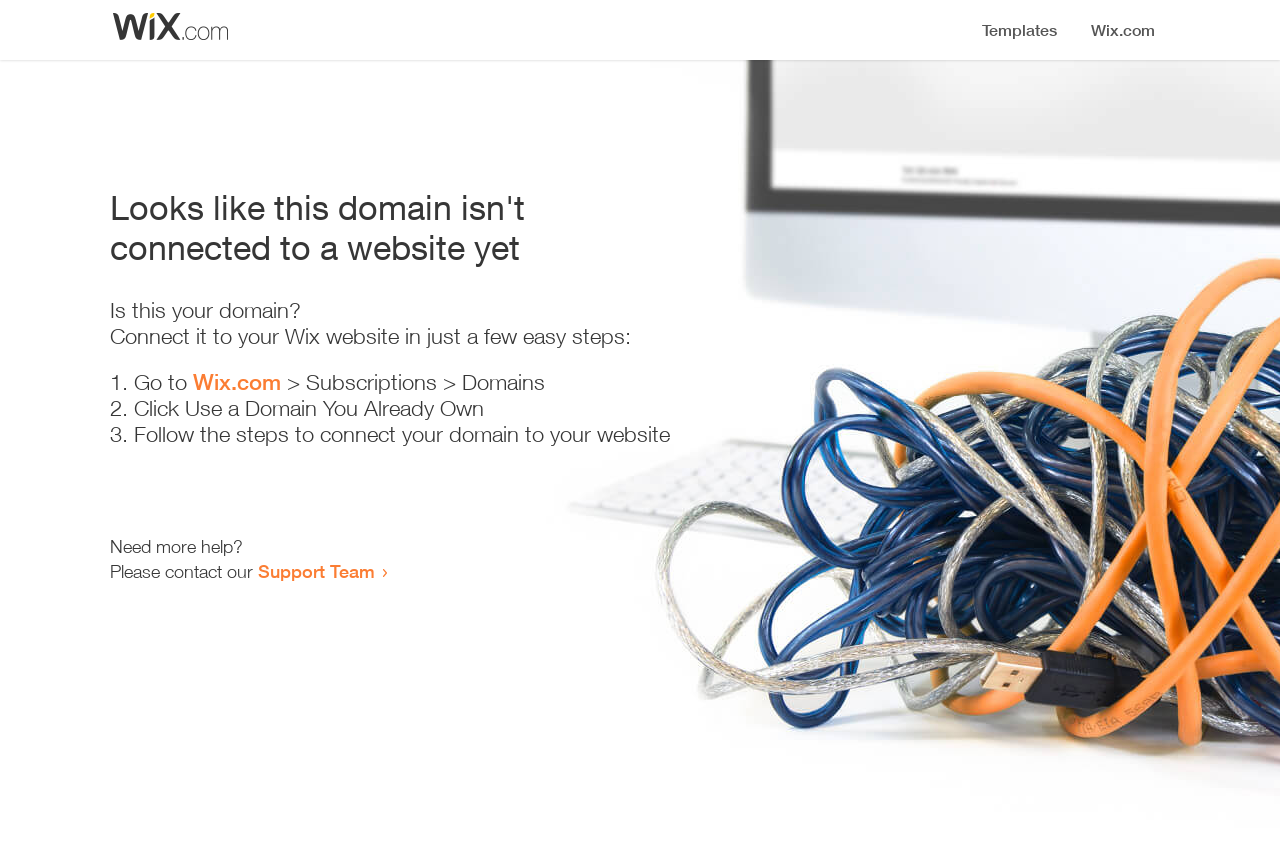Look at the image and write a detailed answer to the question: 
What is the current state of the domain?

The heading 'Looks like this domain isn't connected to a website yet' and the instructions provided on the webpage suggest that the domain is not currently connected to a website.